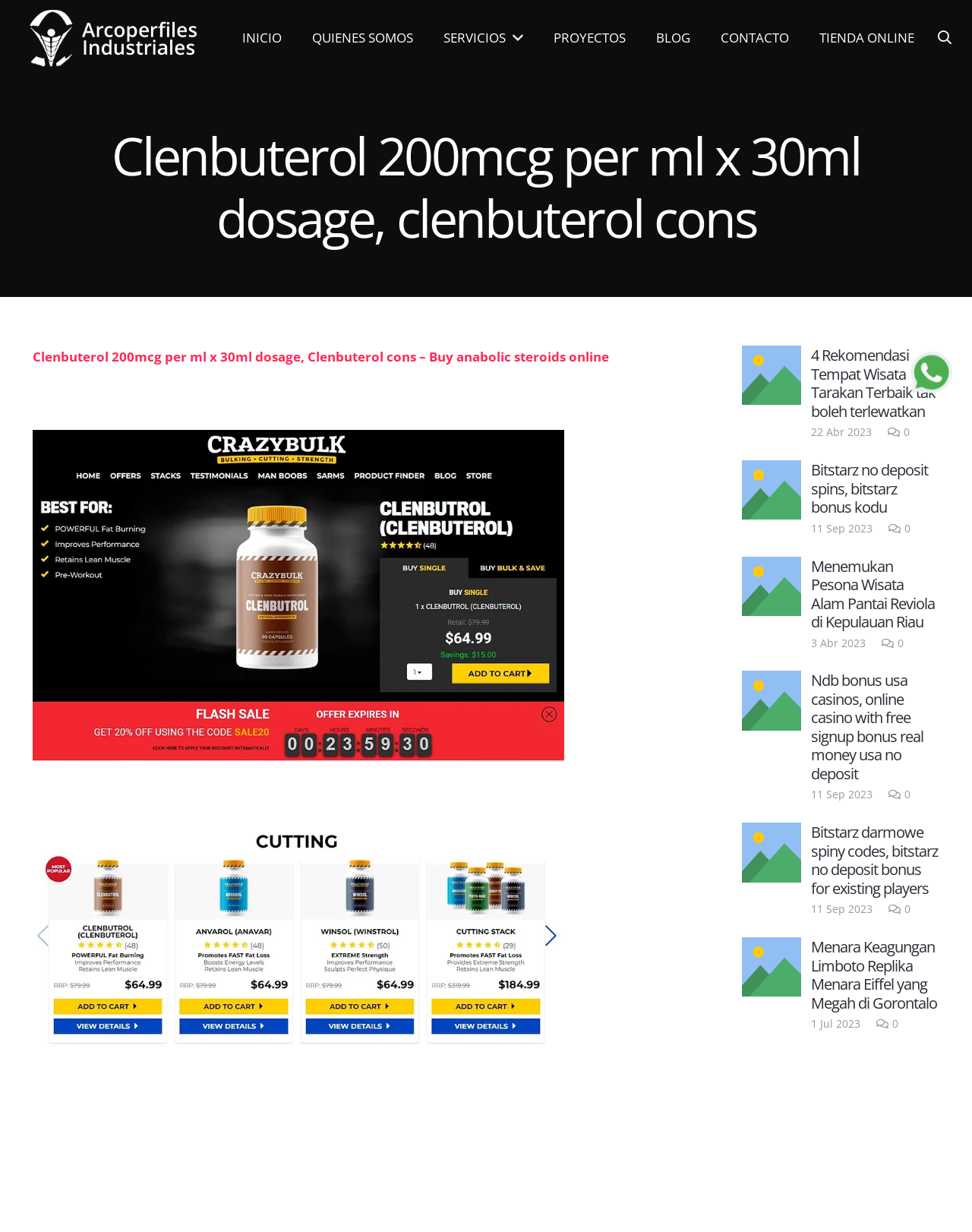Locate the bounding box coordinates of the clickable area to execute the instruction: "Click the 'INICIO' link". Provide the coordinates as four float numbers between 0 and 1, represented as [left, top, right, bottom].

[0.234, 0.0, 0.306, 0.062]